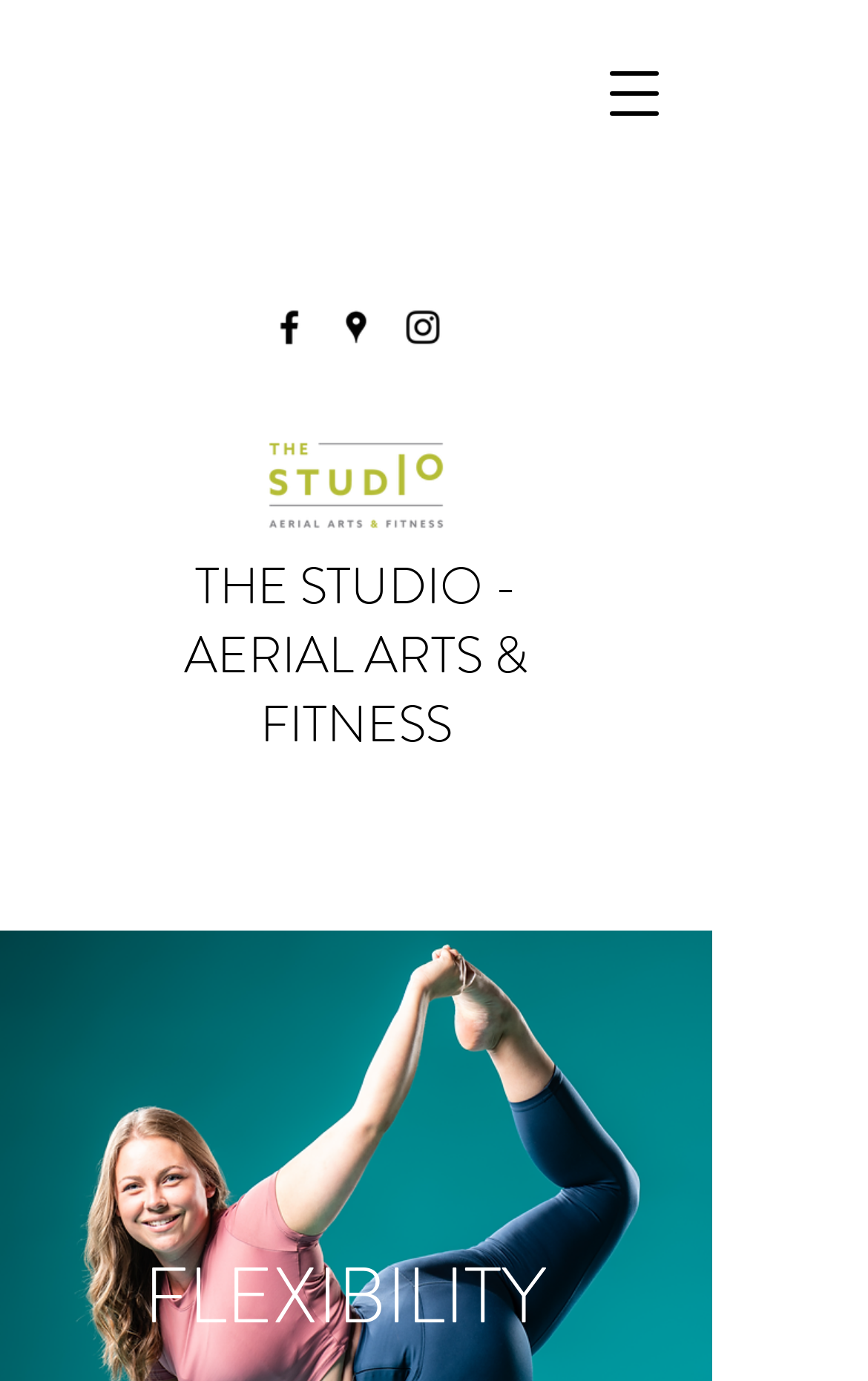Please predict the bounding box coordinates (top-left x, top-left y, bottom-right x, bottom-right y) for the UI element in the screenshot that fits the description: aria-label="Google Places"

[0.385, 0.221, 0.436, 0.253]